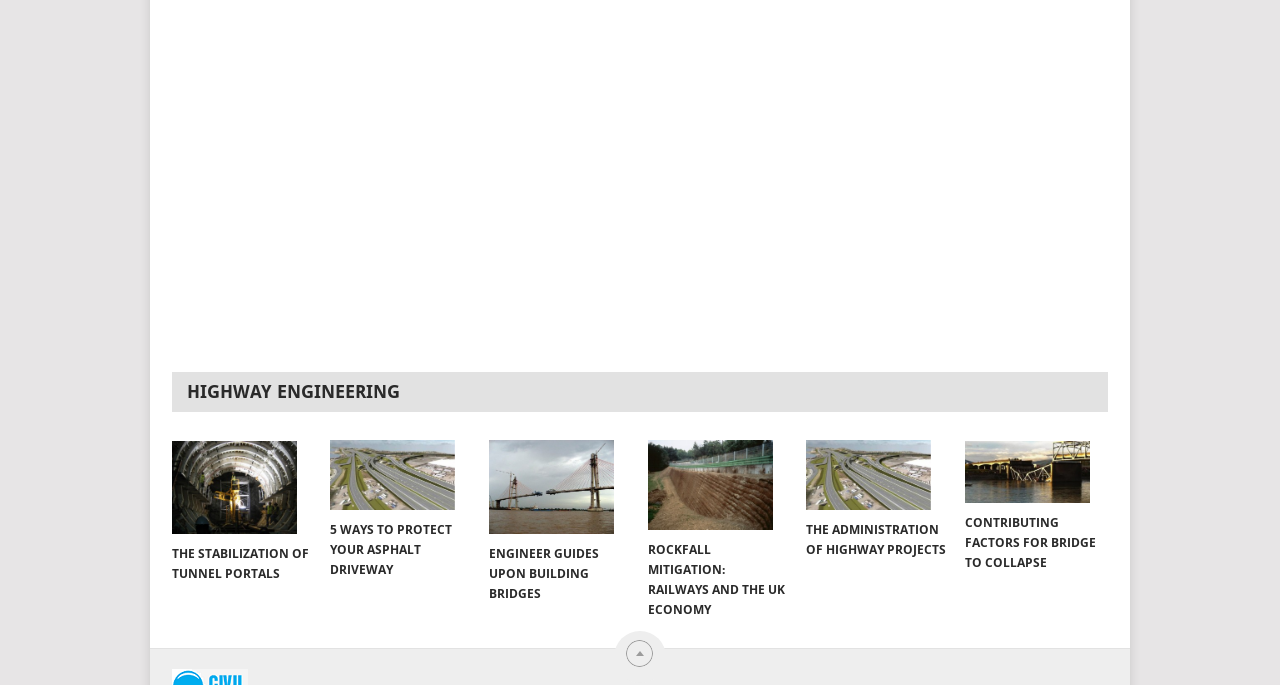How many images are there in the content section?
Answer the question with a detailed explanation, including all necessary information.

I counted the number of images in the content section, which starts with the heading 'HIGHWAY ENGINEERING'. There are 5 images in total, each accompanying a link with descriptive text.